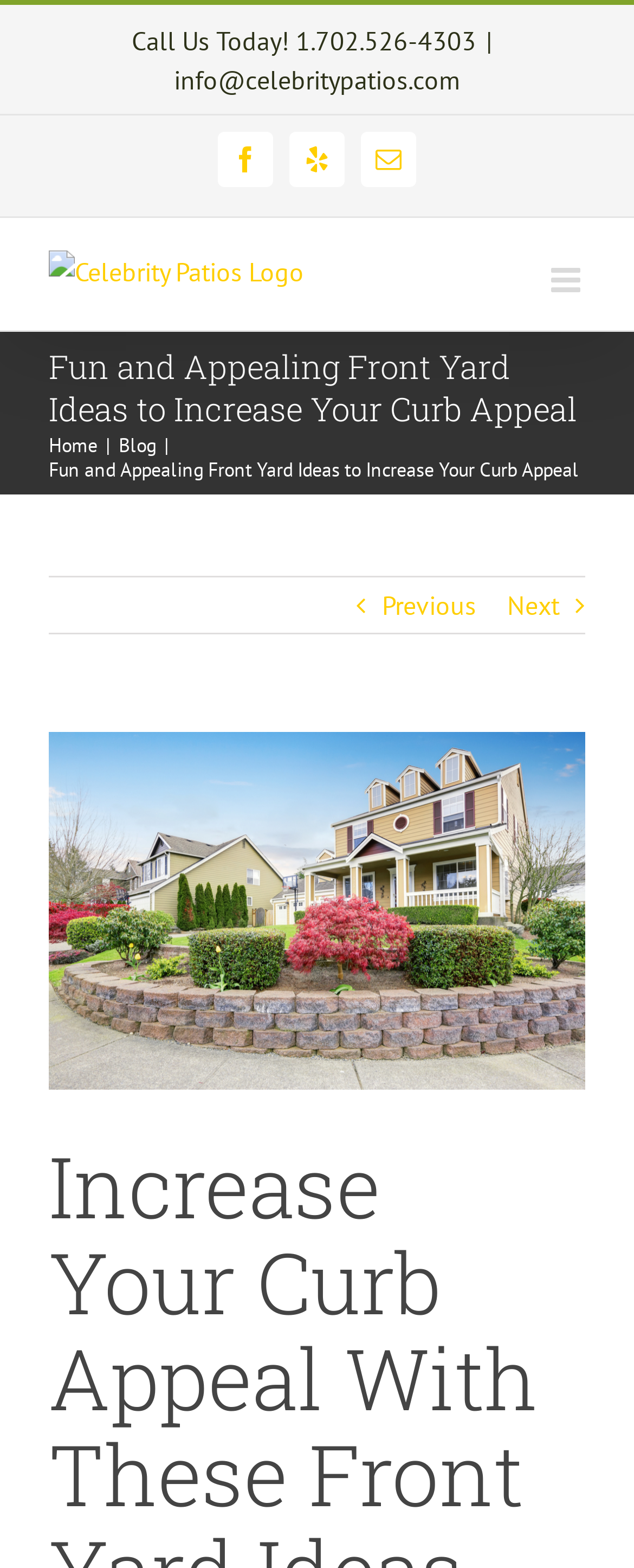Respond with a single word or phrase to the following question: How many navigation links are there in the page title bar?

2